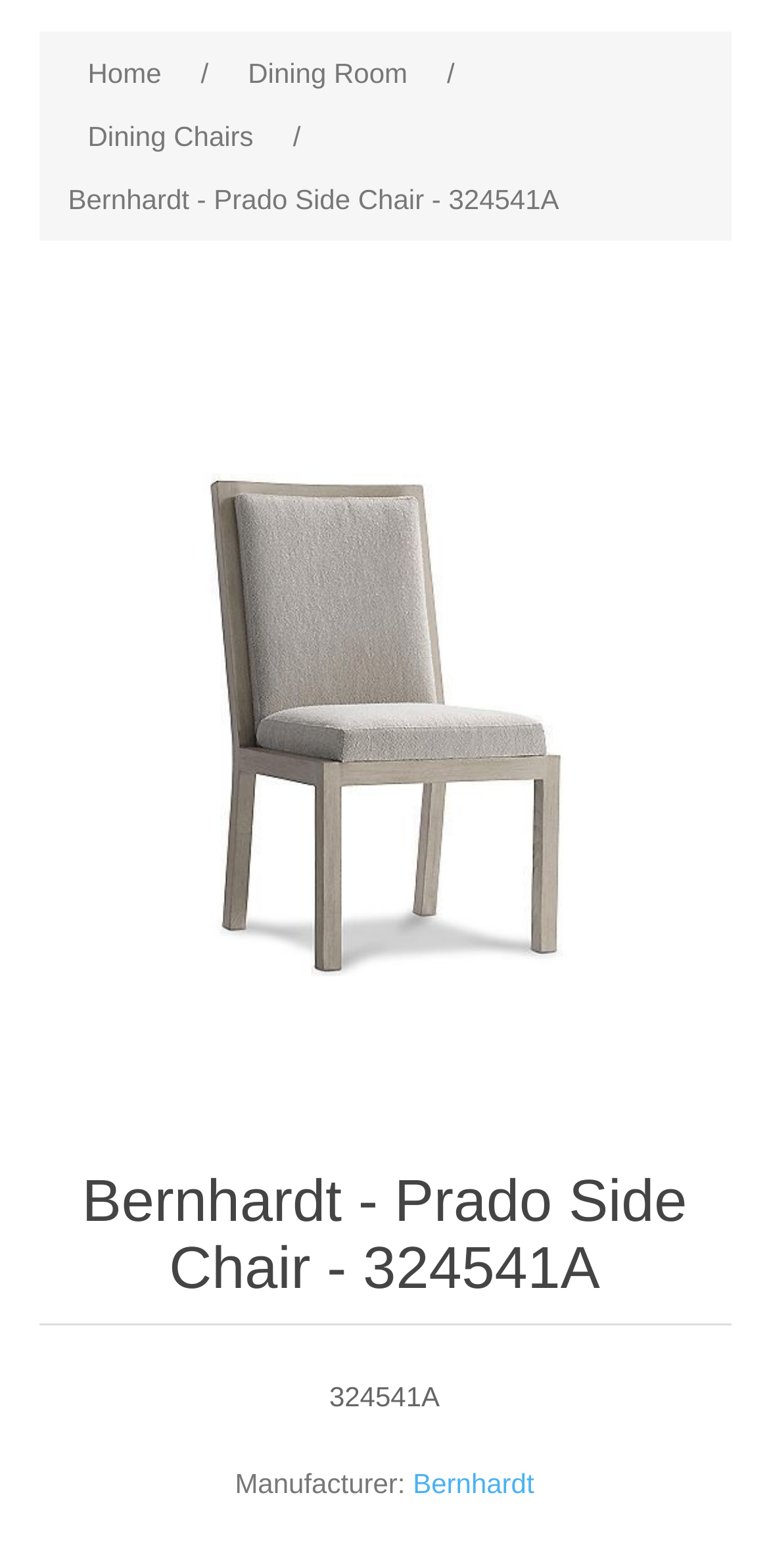Provide the bounding box coordinates of the HTML element this sentence describes: "Dining Chairs". The bounding box coordinates consist of four float numbers between 0 and 1, i.e., [left, top, right, bottom].

[0.101, 0.067, 0.342, 0.107]